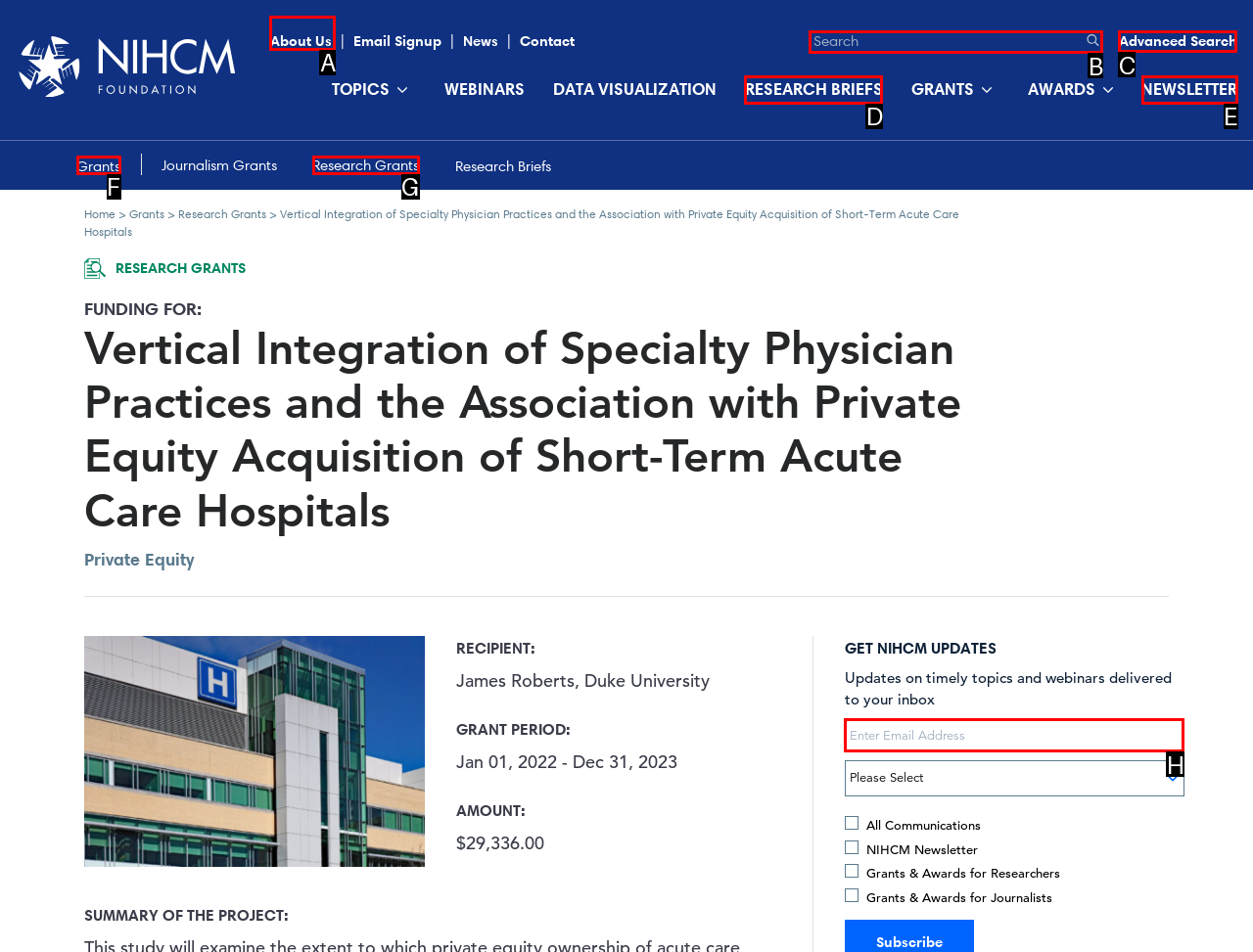Identify the correct HTML element to click to accomplish this task: Sign up for email newsletter
Respond with the letter corresponding to the correct choice.

H